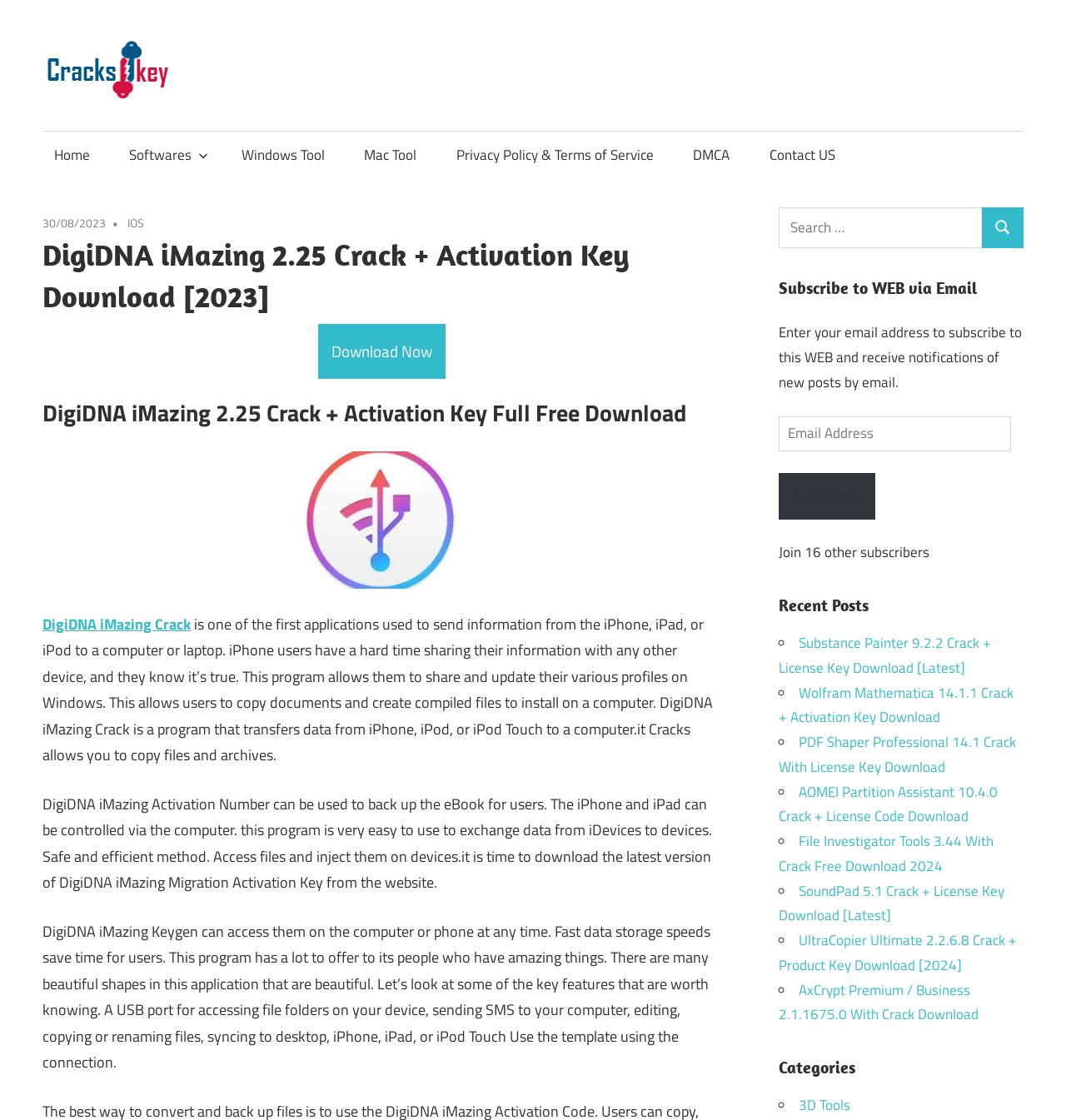Please extract and provide the main headline of the webpage.

DigiDNA iMazing 2.25 Crack + Activation Key Download [2023]